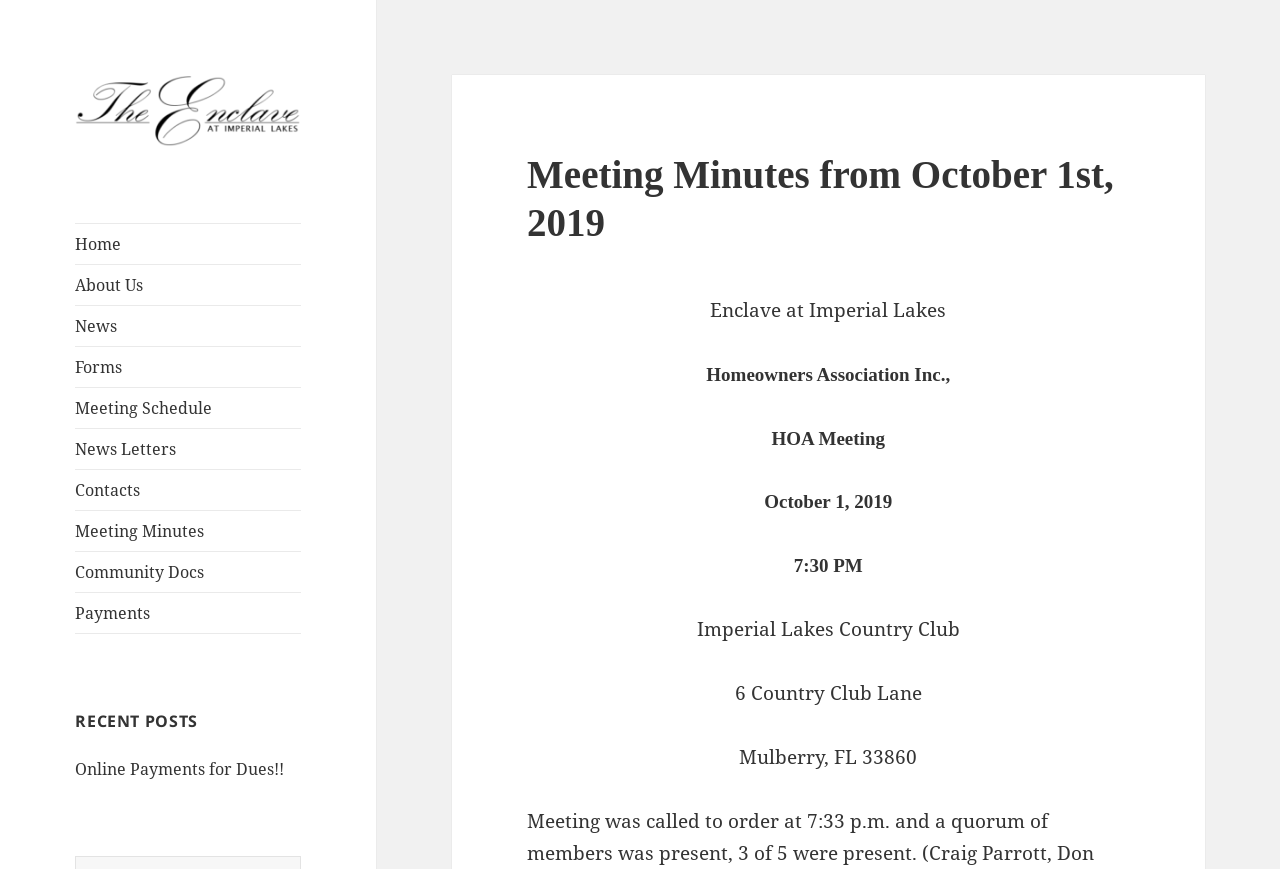Where was the HOA meeting held?
From the details in the image, provide a complete and detailed answer to the question.

I found the answer by looking at the middle section of the webpage, where there is a text 'Imperial Lakes Country Club' followed by an address. This suggests that the HOA meeting was held at this location.